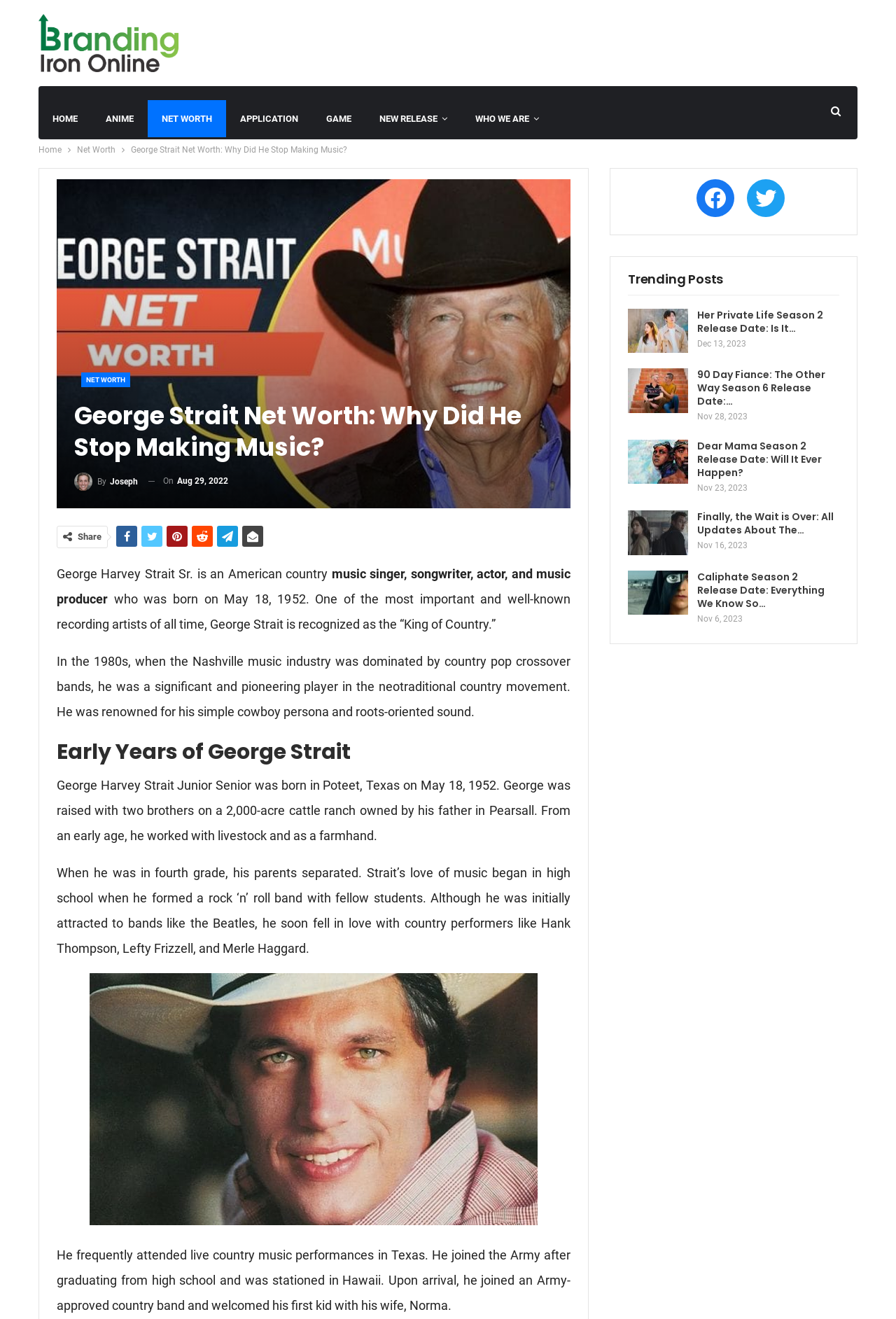When was George Strait born?
Refer to the screenshot and deliver a thorough answer to the question presented.

The webpage mentions that George Strait was born on May 18, 1952, which is stated in the sentence 'who was born on May 18, 1952'.